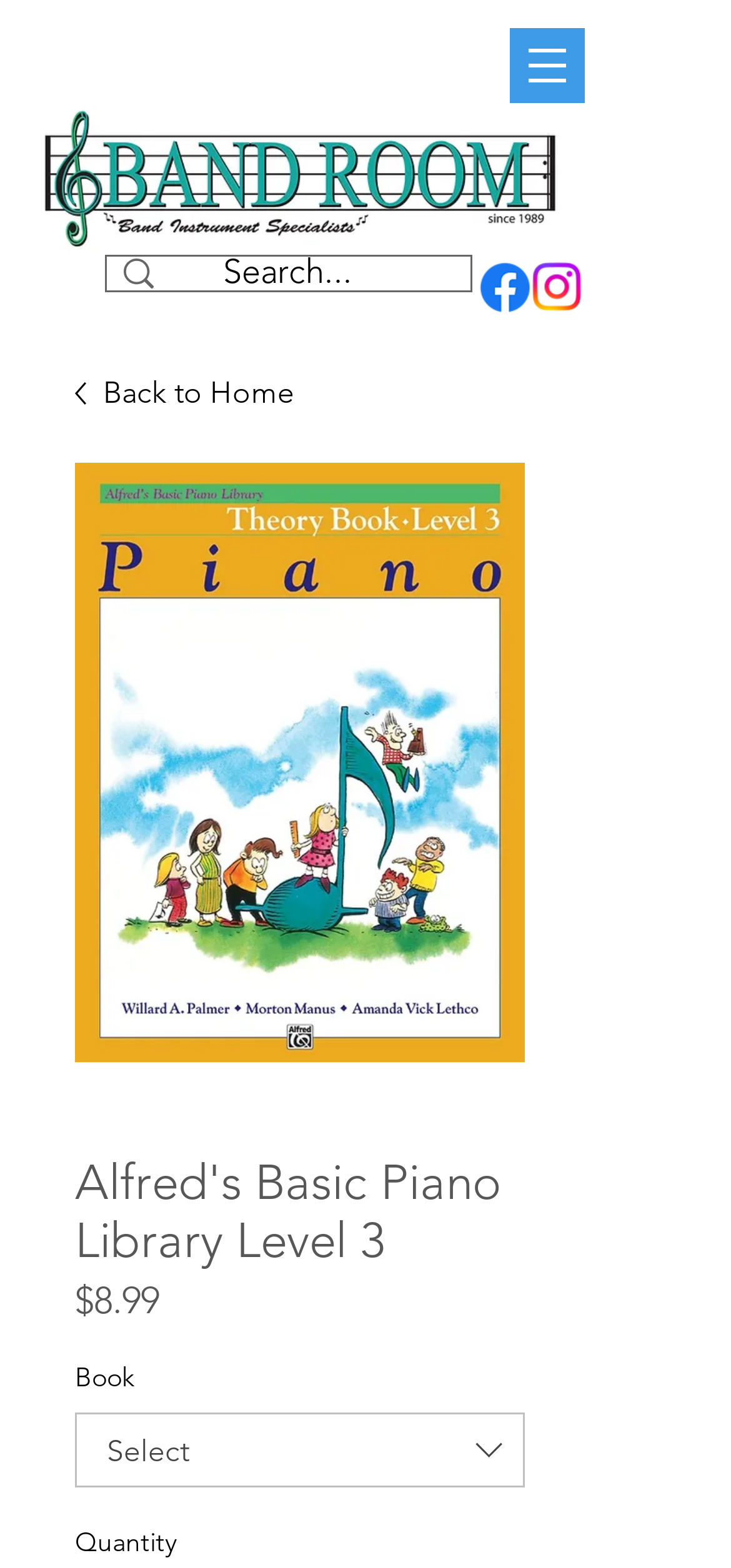Determine the bounding box coordinates for the UI element described. Format the coordinates as (top-left x, top-left y, bottom-right x, bottom-right y) and ensure all values are between 0 and 1. Element description: aria-label="Search..." name="q" placeholder="Search..."

[0.242, 0.146, 0.546, 0.203]